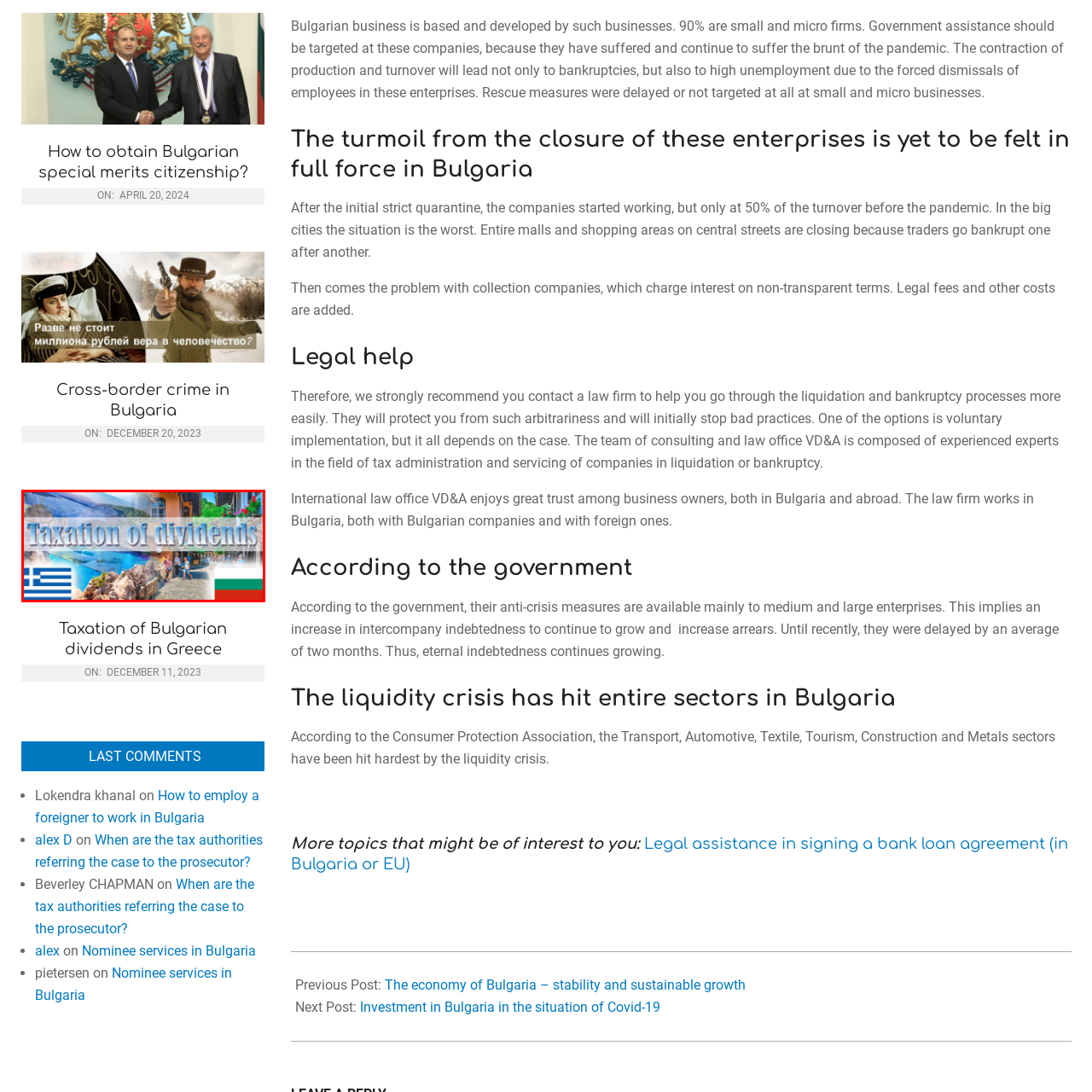Describe extensively the visual content inside the red marked area.

The image prominently features the phrase "Taxation of dividends," set against a vibrant backdrop that showcases scenic elements representative of both Greece and Bulgaria. On the left, the Greek flag is depicted, symbolizing Greece's connection to the topic, while on the right, the Bulgarian flag emphasizes the relevance to Bulgaria. The visuals may include beautiful landscapes, traditional architecture, and lively street scenes, creating an inviting atmosphere that reflects the cultural and economic aspects of both countries. This image is likely associated with a discussion or resource related to the taxation processes in Bulgaria, particularly concerning dividends.